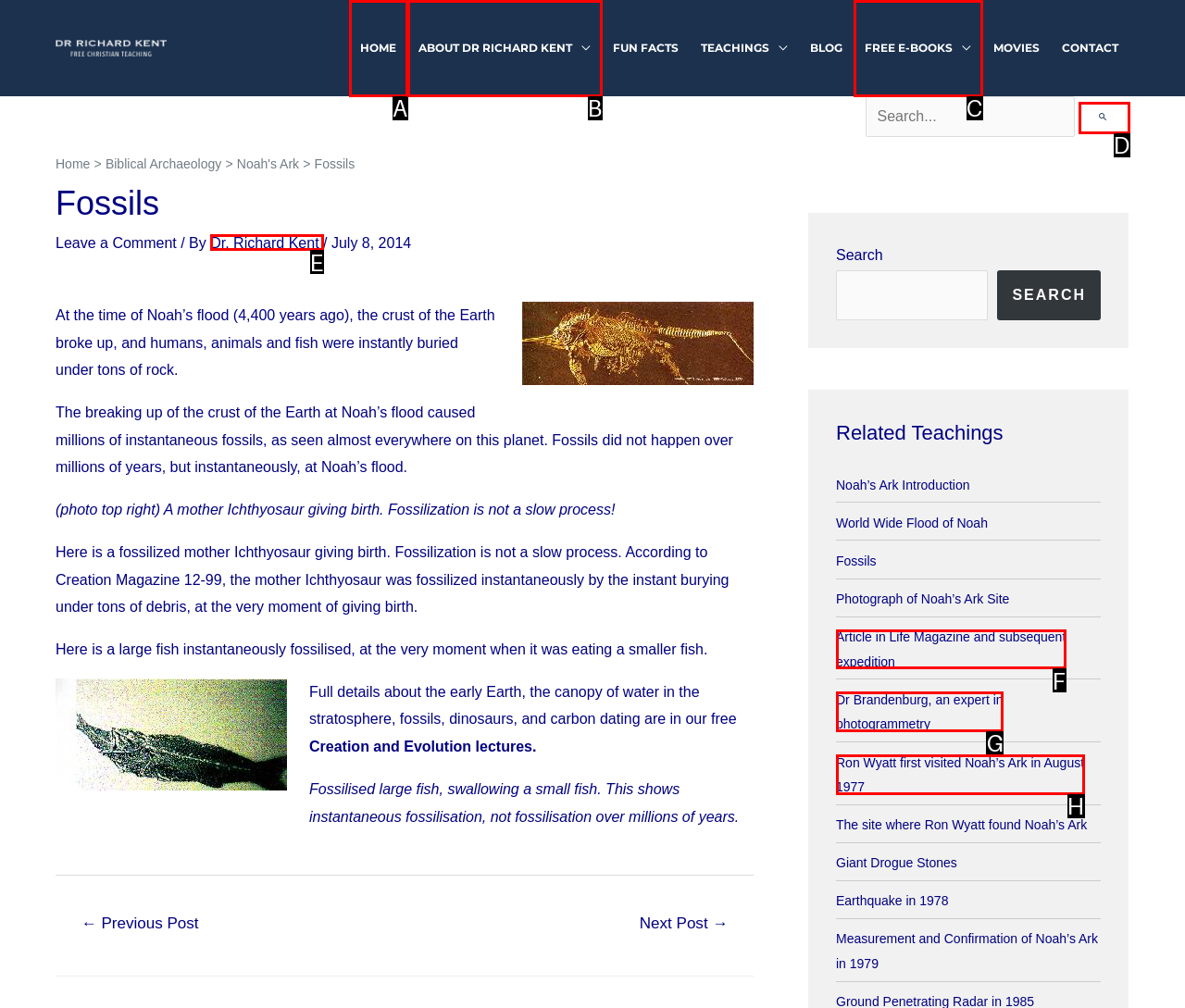Identify the HTML element that matches the description: Free E-Books. Provide the letter of the correct option from the choices.

C